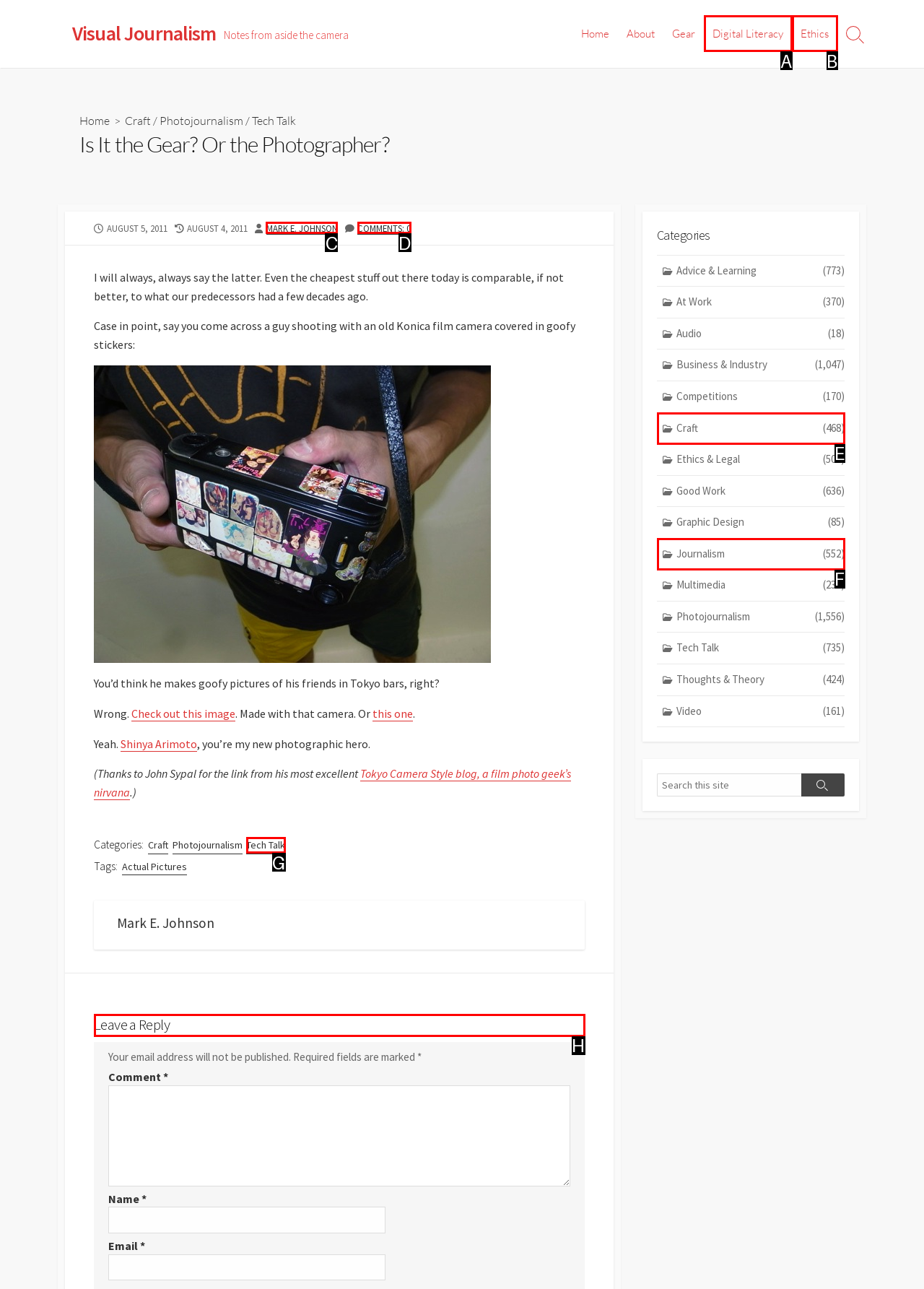From the given options, choose the one to complete the task: Leave a reply
Indicate the letter of the correct option.

H